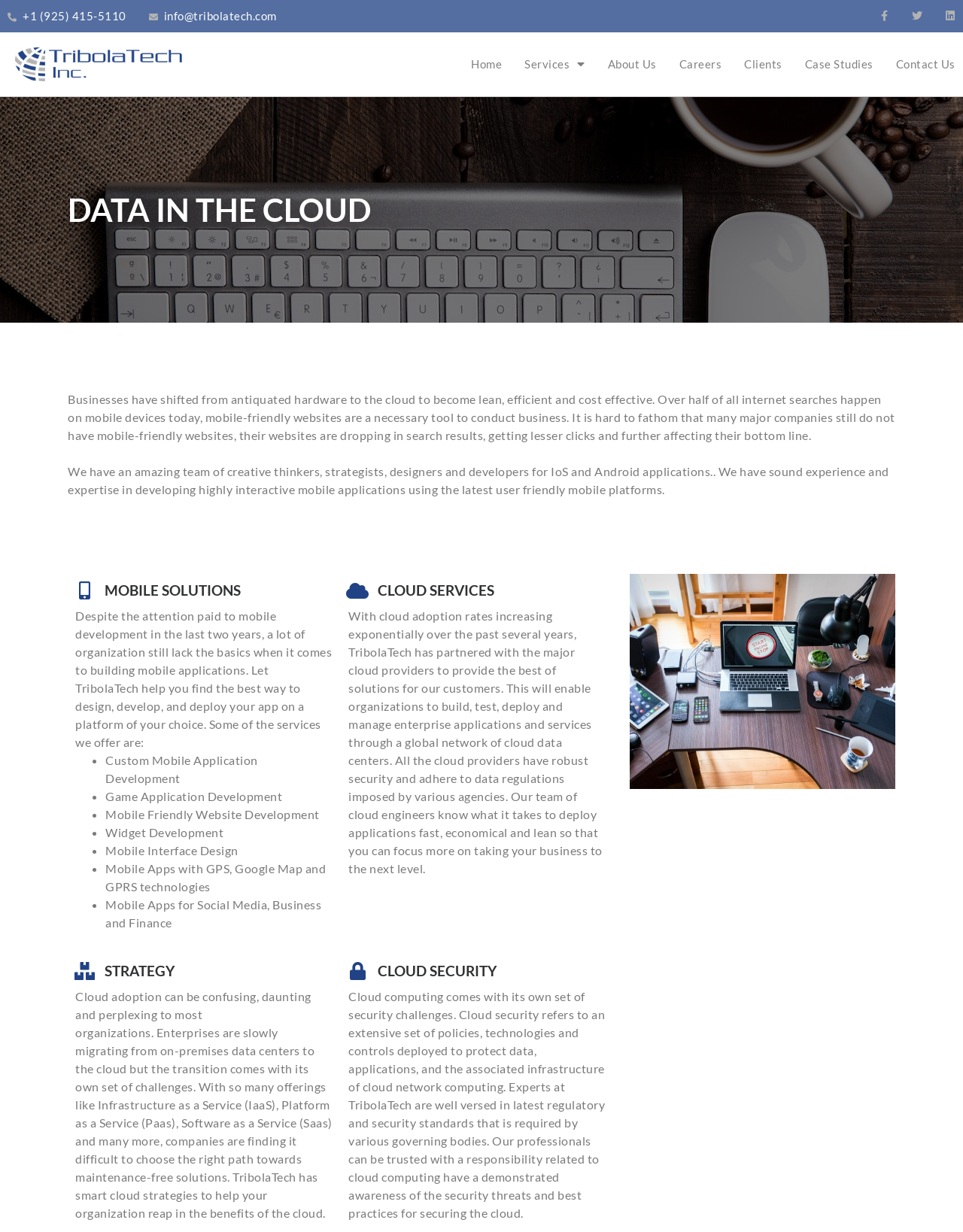What is the company's phone number?
Based on the image, give a concise answer in the form of a single word or short phrase.

+1 (925) 415-5110